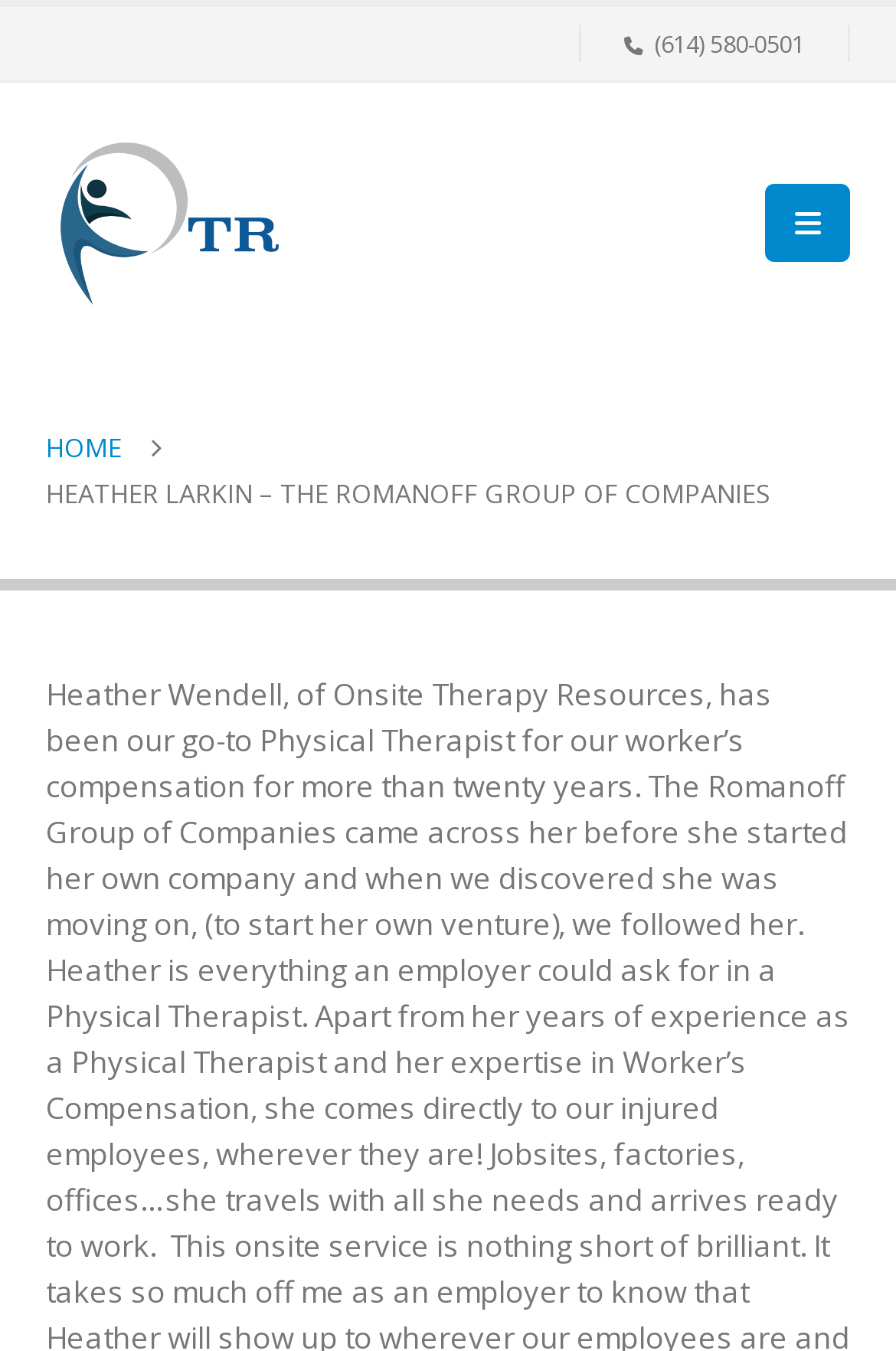From the given element description: "Home", find the bounding box for the UI element. Provide the coordinates as four float numbers between 0 and 1, in the order [left, top, right, bottom].

[0.051, 0.314, 0.136, 0.348]